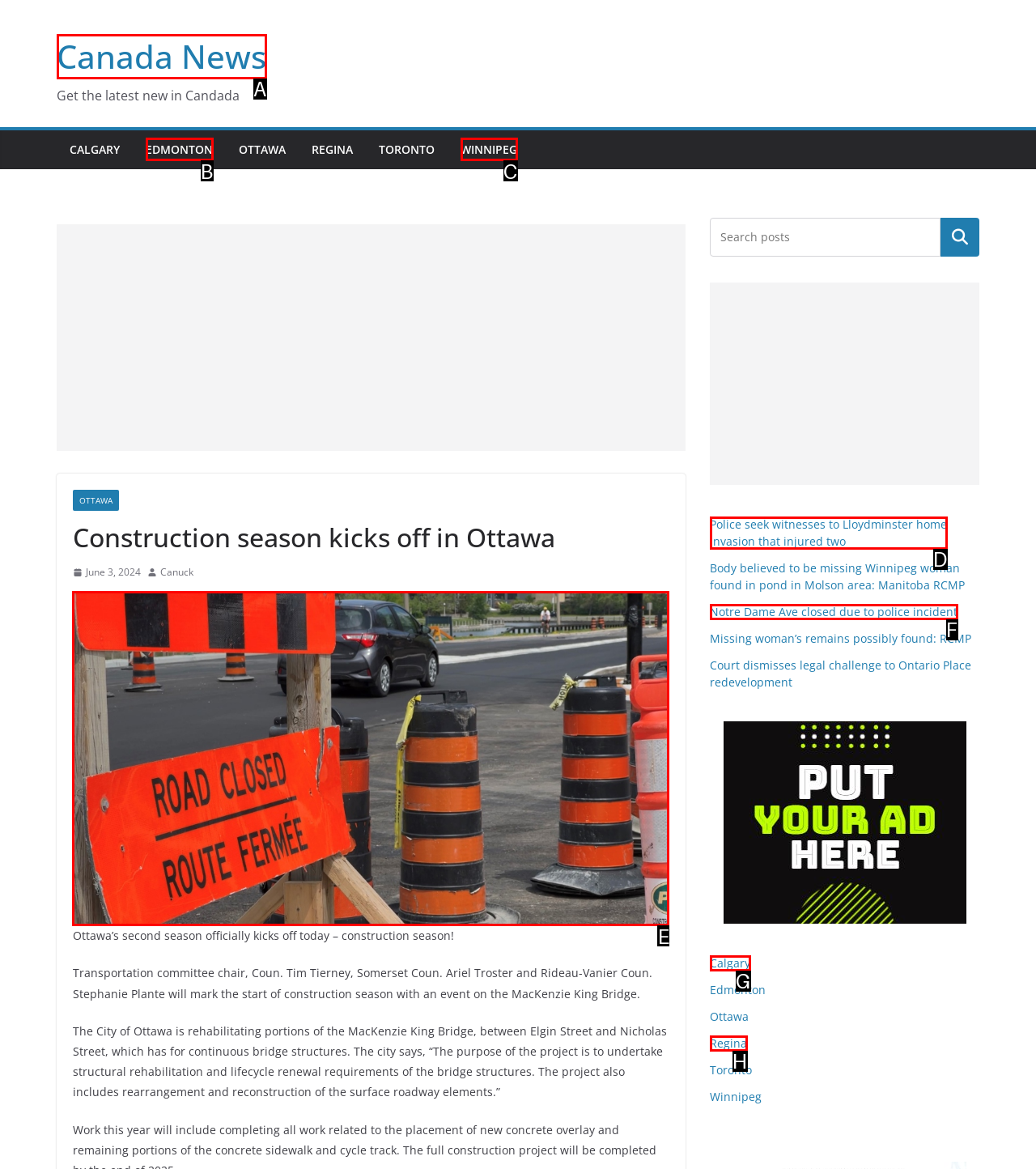Tell me which UI element to click to fulfill the given task: View the image. Respond with the letter of the correct option directly.

E